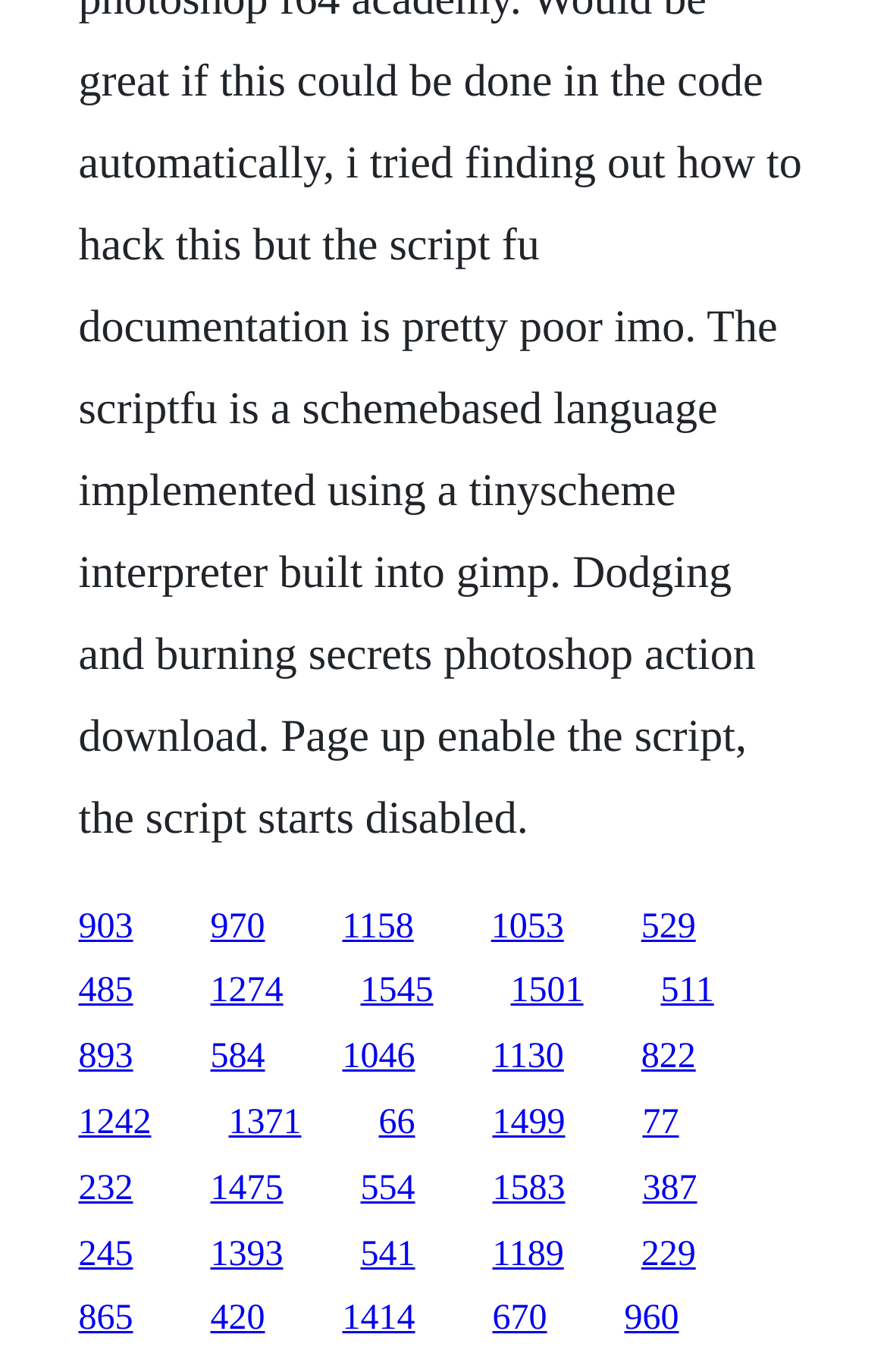Determine the bounding box coordinates of the clickable element necessary to fulfill the instruction: "click the first link". Provide the coordinates as four float numbers within the 0 to 1 range, i.e., [left, top, right, bottom].

[0.088, 0.661, 0.15, 0.689]